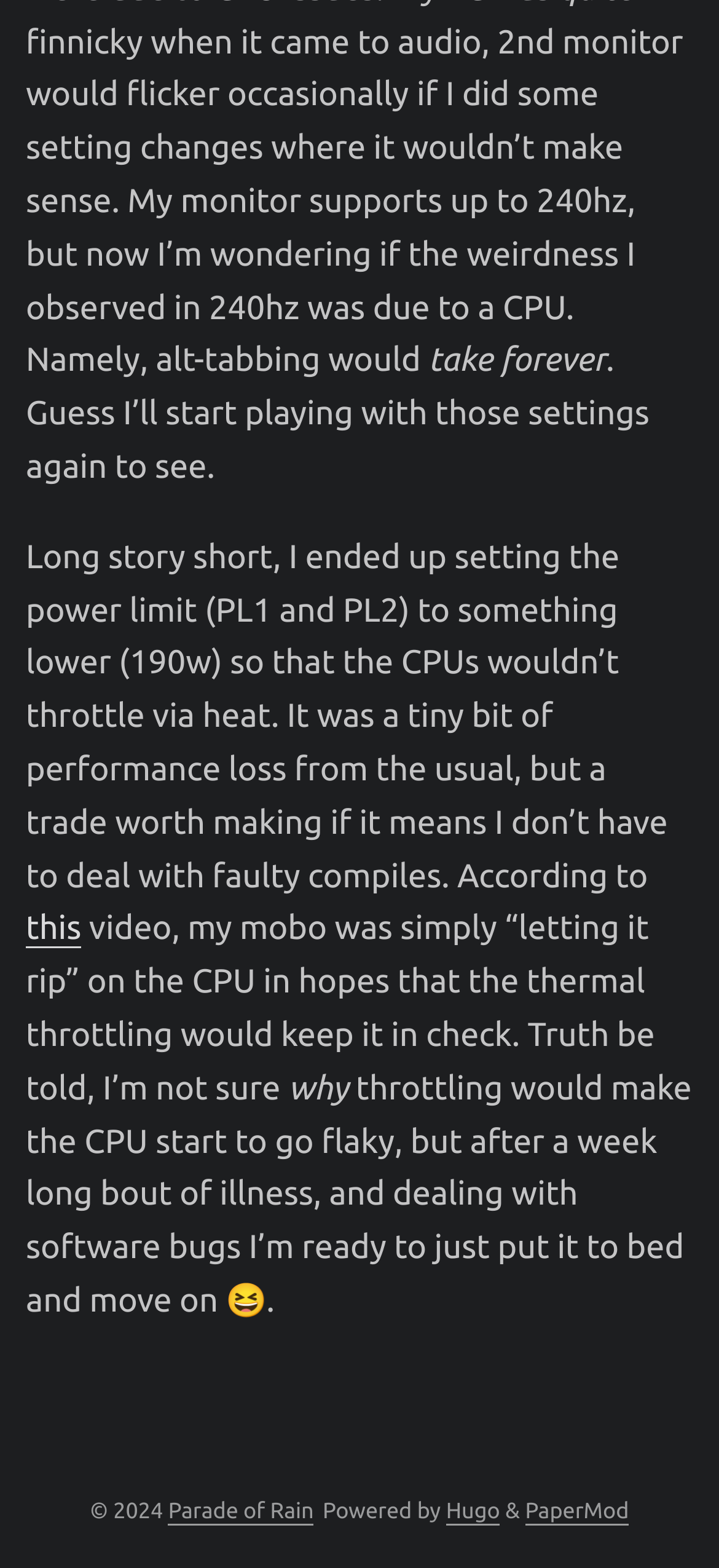Using the webpage screenshot and the element description Parade of Rain, determine the bounding box coordinates. Specify the coordinates in the format (top-left x, top-left y, bottom-right x, bottom-right y) with values ranging from 0 to 1.

[0.234, 0.956, 0.437, 0.973]